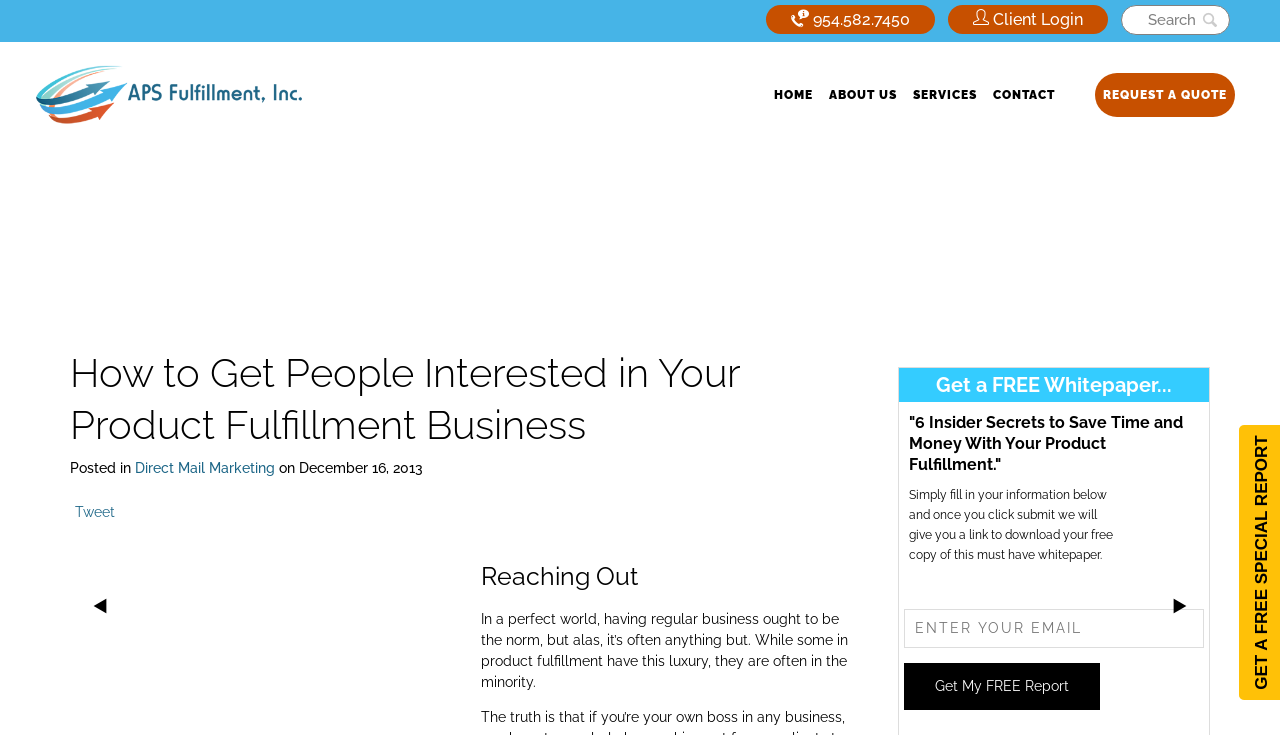Specify the bounding box coordinates (top-left x, top-left y, bottom-right x, bottom-right y) of the UI element in the screenshot that matches this description: Yelp

None